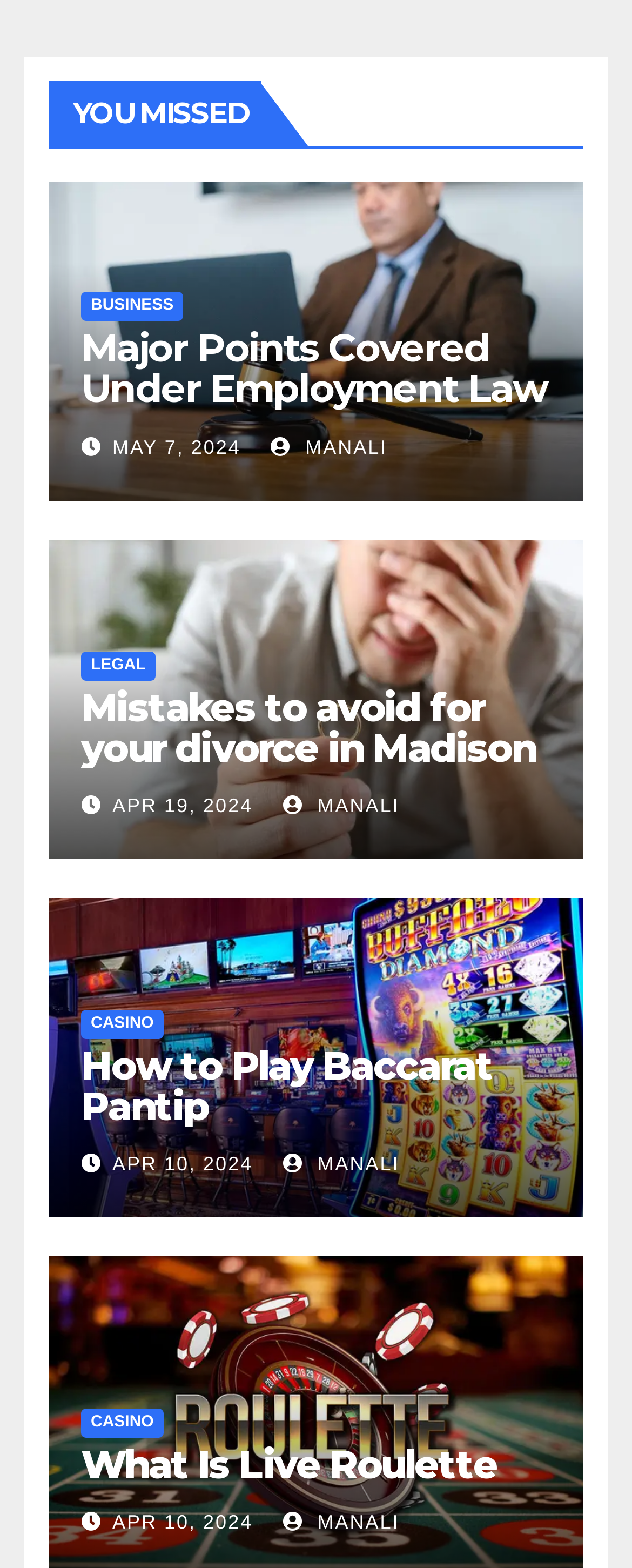Locate the bounding box coordinates of the region to be clicked to comply with the following instruction: "Explore 'LEGAL'". The coordinates must be four float numbers between 0 and 1, in the form [left, top, right, bottom].

[0.128, 0.416, 0.246, 0.434]